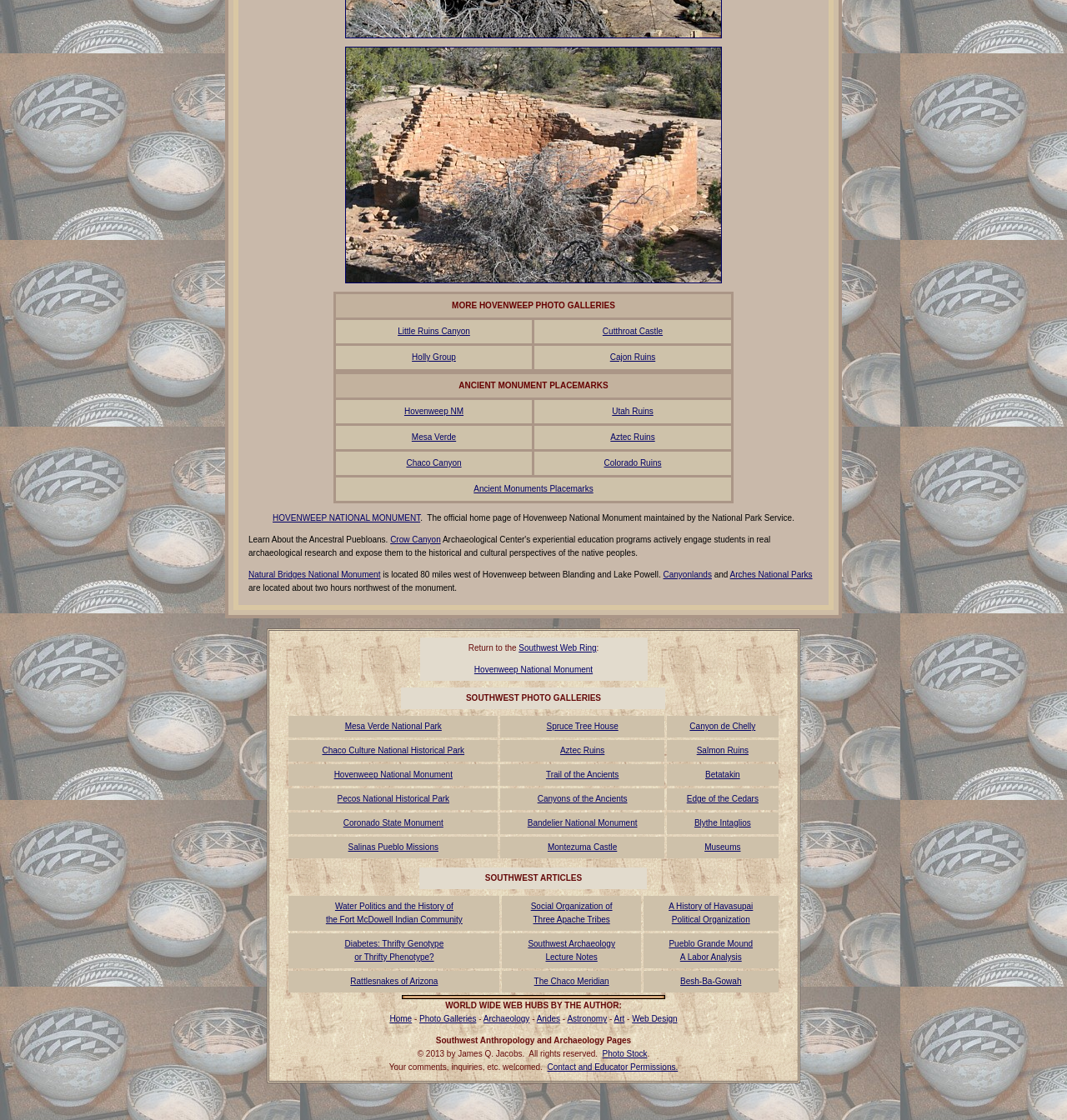Please specify the bounding box coordinates of the area that should be clicked to accomplish the following instruction: "Explore Mesa Verde National Park". The coordinates should consist of four float numbers between 0 and 1, i.e., [left, top, right, bottom].

[0.323, 0.644, 0.414, 0.653]